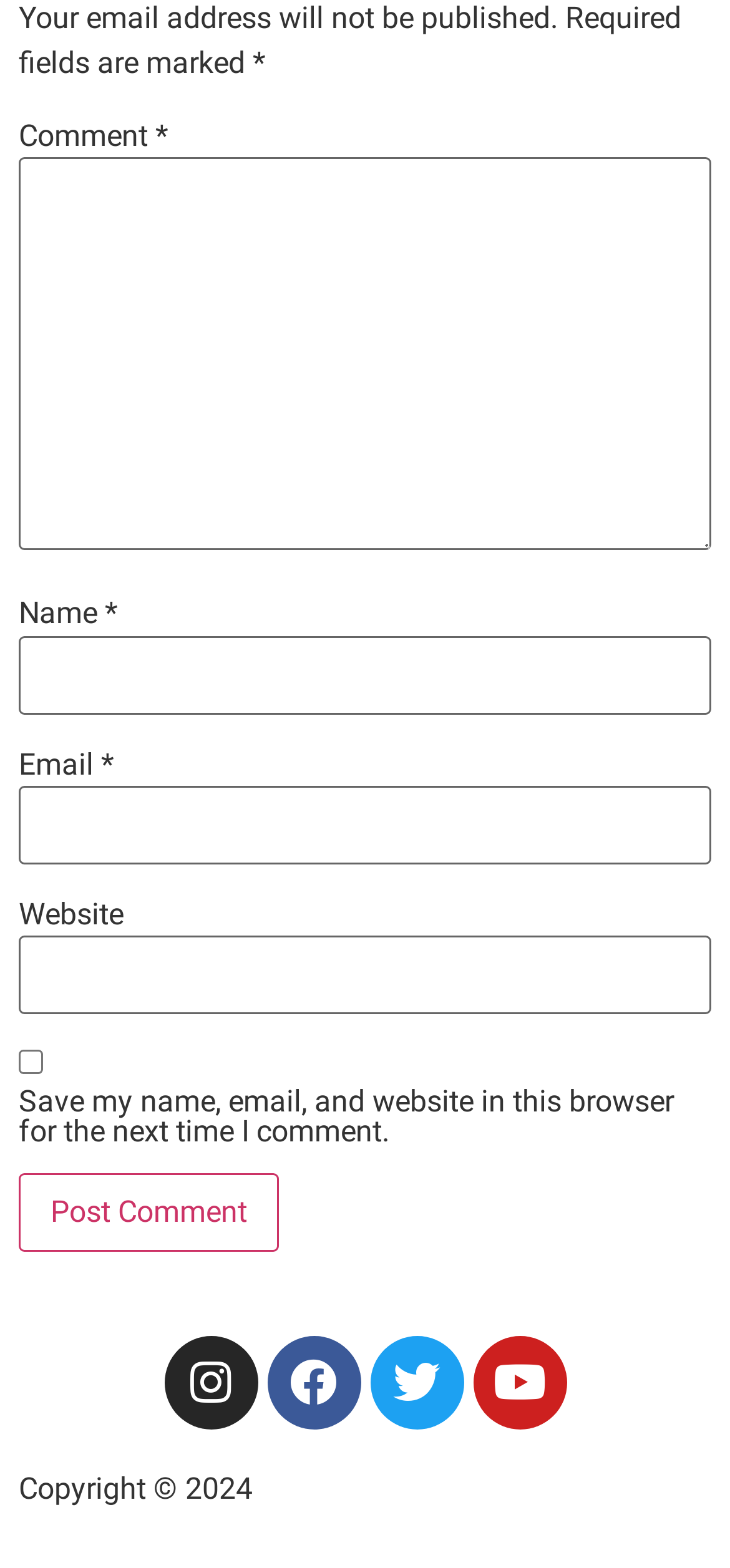Show the bounding box coordinates of the region that should be clicked to follow the instruction: "Type your name."

[0.026, 0.405, 0.974, 0.455]